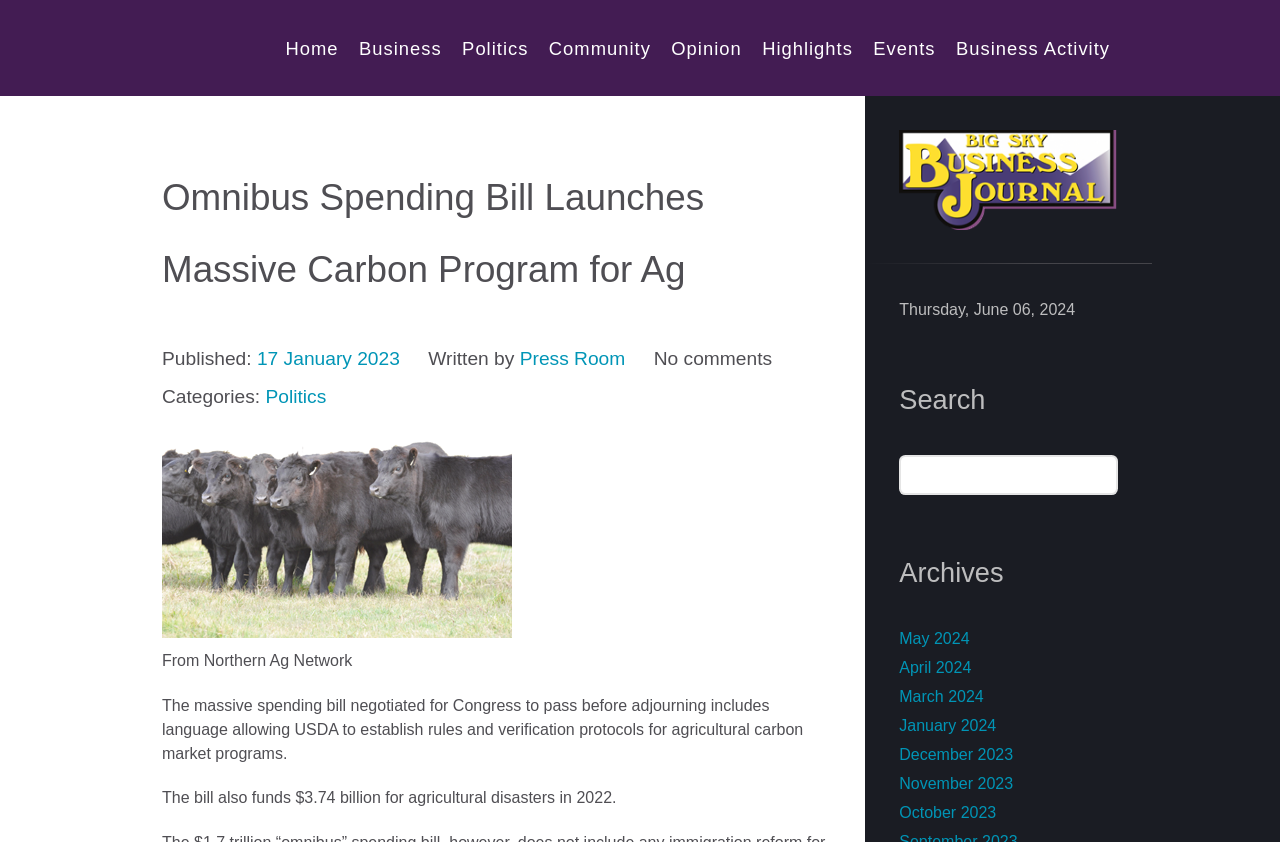Describe every aspect of the webpage in a detailed manner.

The webpage appears to be an article from The Big Sky Business Journal, with the title "Omnibus Spending Bill Launches Massive Carbon Program for Ag". At the top of the page, there is a navigation menu with 8 links: "Home", "Business", "Politics", "Community", "Opinion", "Highlights", "Events", and "Business Activity". 

Below the navigation menu, the article's title is displayed as a heading, followed by the publication date "17 January 2023" and the author "Press Room". There is also a note indicating that there are no comments on the article. 

The article is categorized under "Politics" and has a brief summary or introduction. The main content of the article is divided into two paragraphs, discussing the omnibus spending bill and its implications for agricultural carbon market programs and agricultural disasters in 2022.

On the right side of the page, there is a section with a search bar and a list of archives, including links to past months from May 2024 to October 2023. Above the archives, there is a date display showing "Thursday, June 06, 2024".